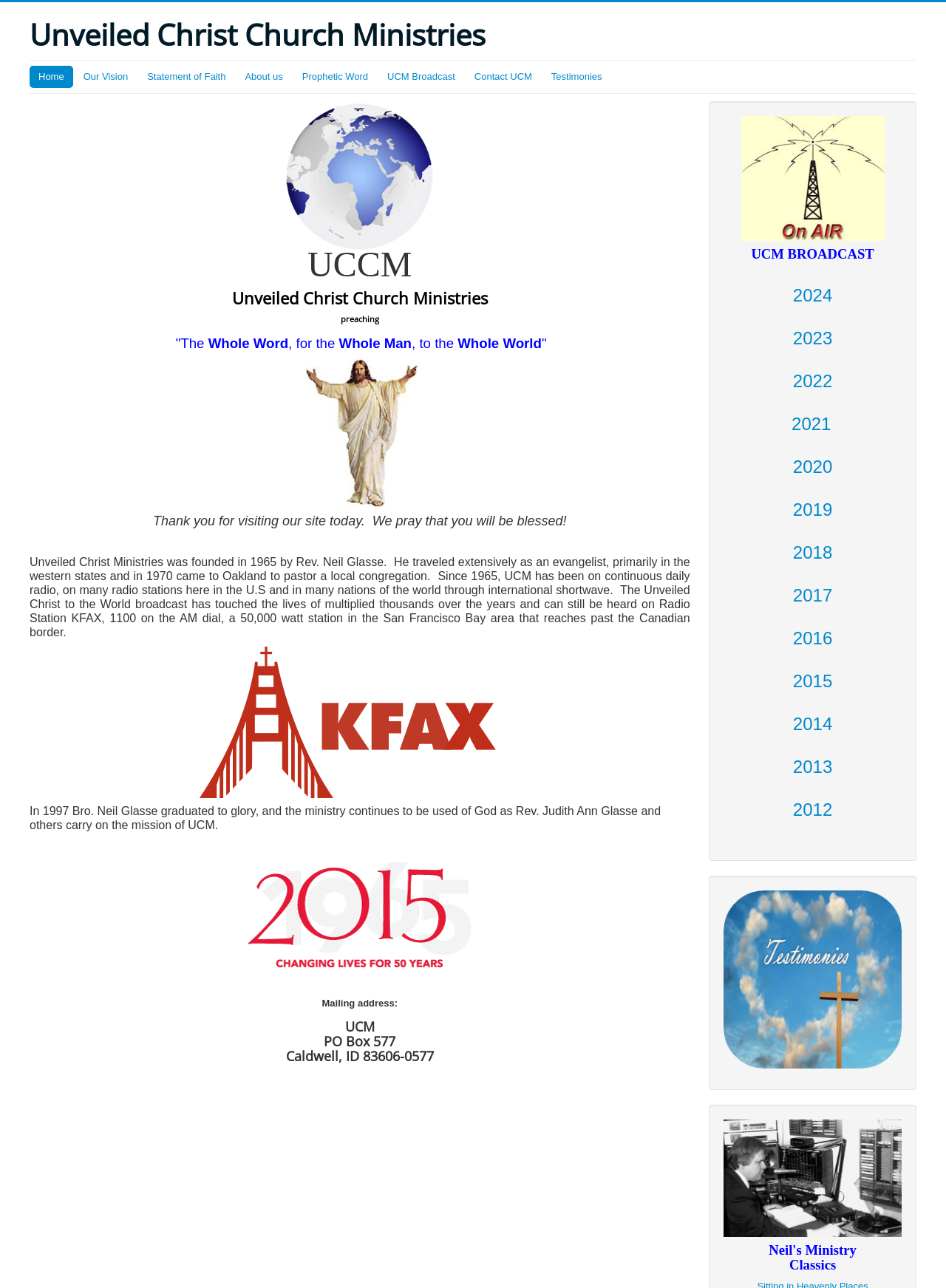Who founded Unveiled Christ Ministries?
Relying on the image, give a concise answer in one word or a brief phrase.

Rev. Neil Glasse